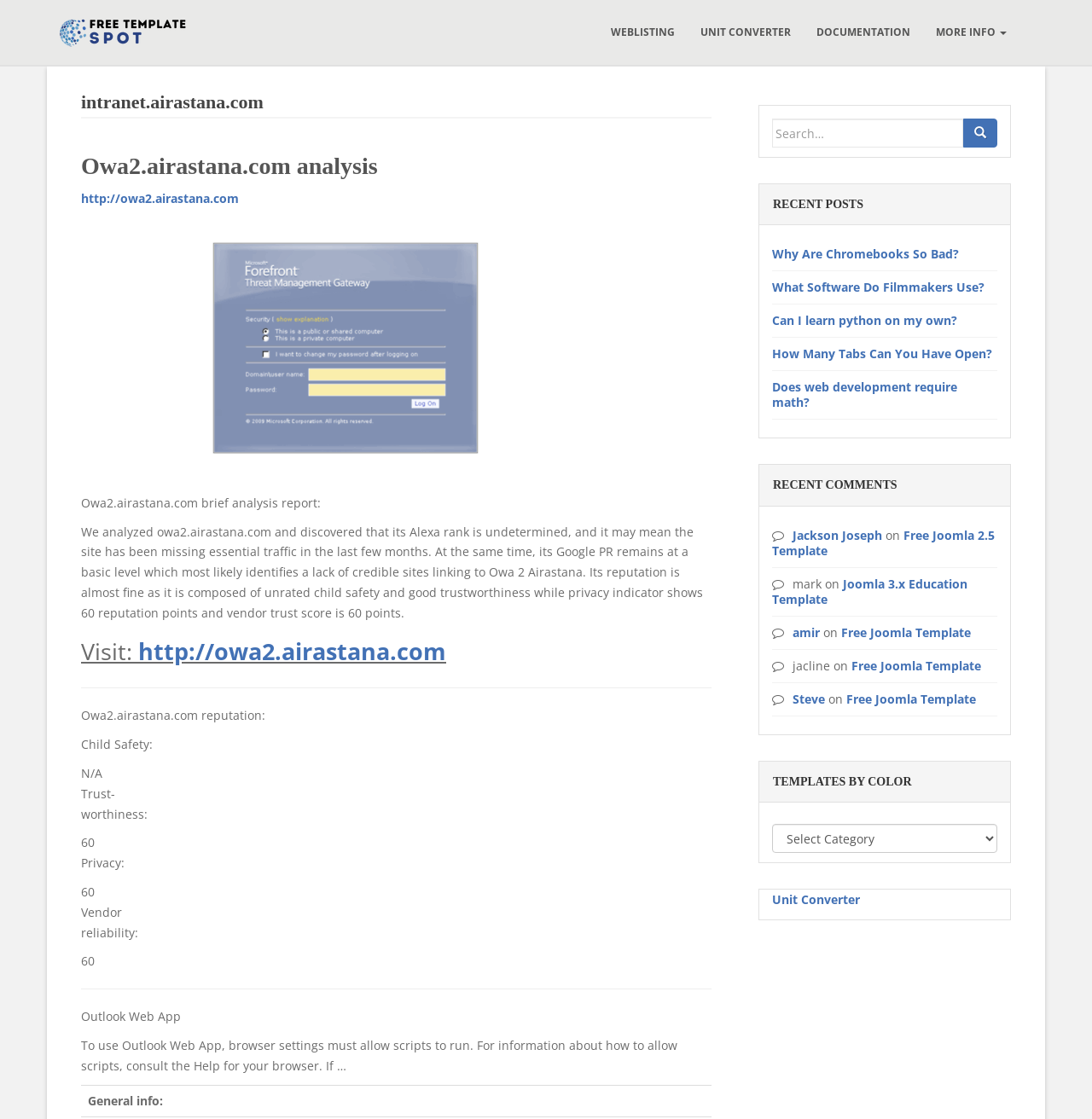What is the theme of the recent posts section?
Please provide a comprehensive answer to the question based on the webpage screenshot.

The recent posts section on the webpage lists several links to articles, including 'Why Are Chromebooks So Bad?', 'What Software Do Filmmakers Use?', and 'Can I learn python on my own?', which suggests that the theme of this section is technology and related topics.